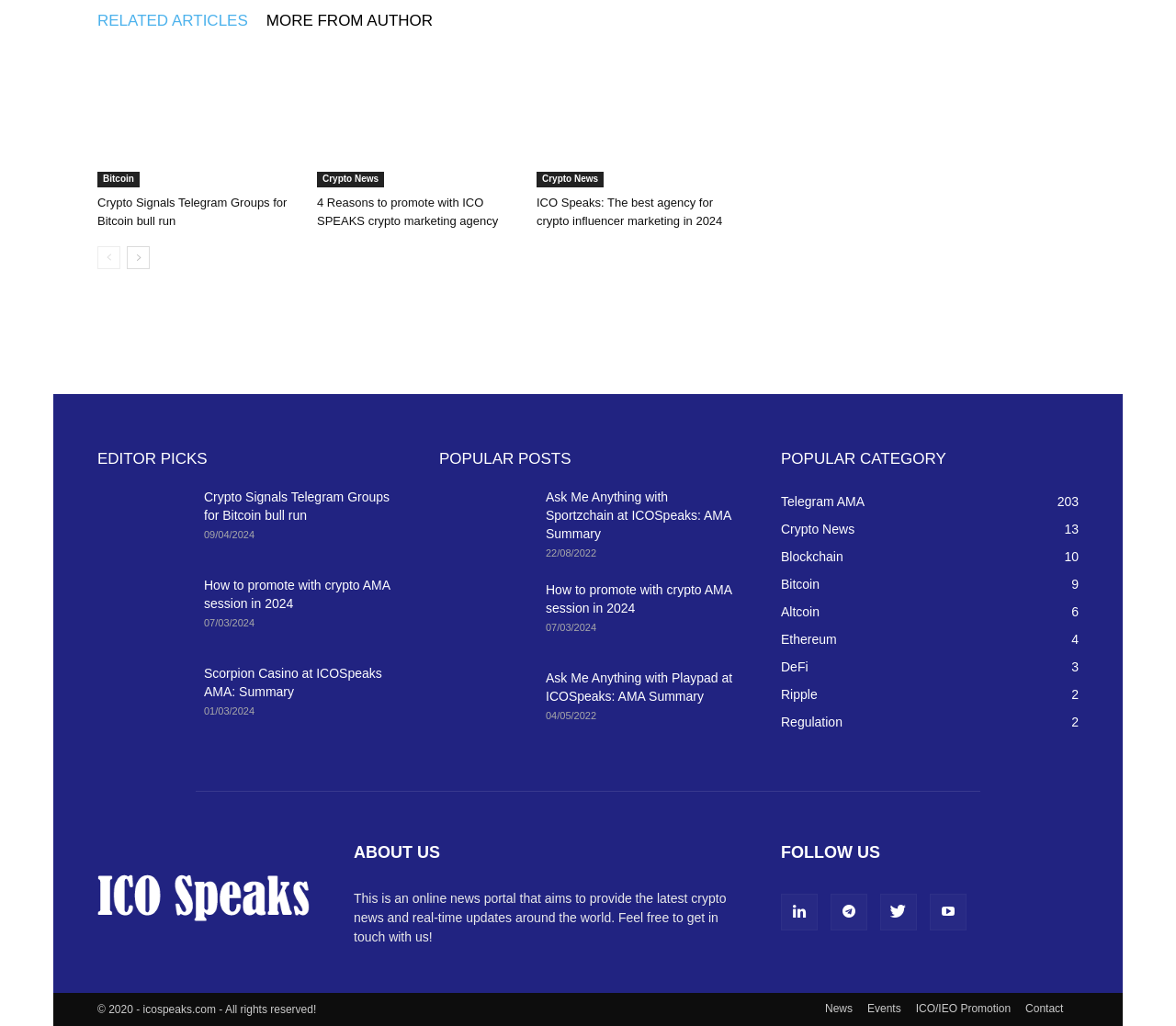Find the bounding box coordinates of the element's region that should be clicked in order to follow the given instruction: "View details of Champagne Rosé Crush Pleat Satin & Chiffon Shrug". The coordinates should consist of four float numbers between 0 and 1, i.e., [left, top, right, bottom].

None